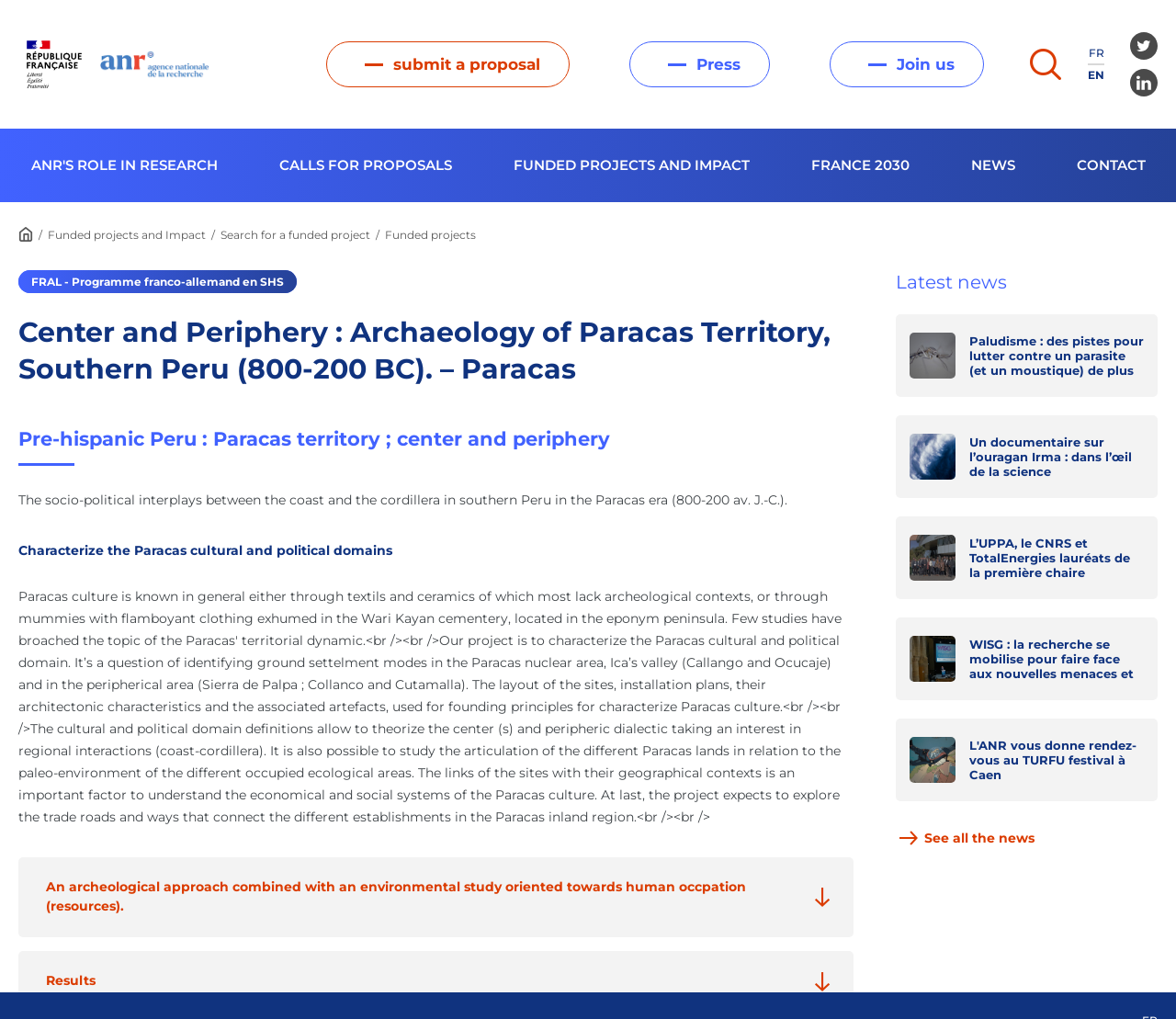What is the purpose of the 'Search for a funded project' button?
Based on the image, answer the question in a detailed manner.

I found the 'Search for a funded project' button on the webpage and determined its purpose by reading its text, which indicates that it allows users to search for a funded project.